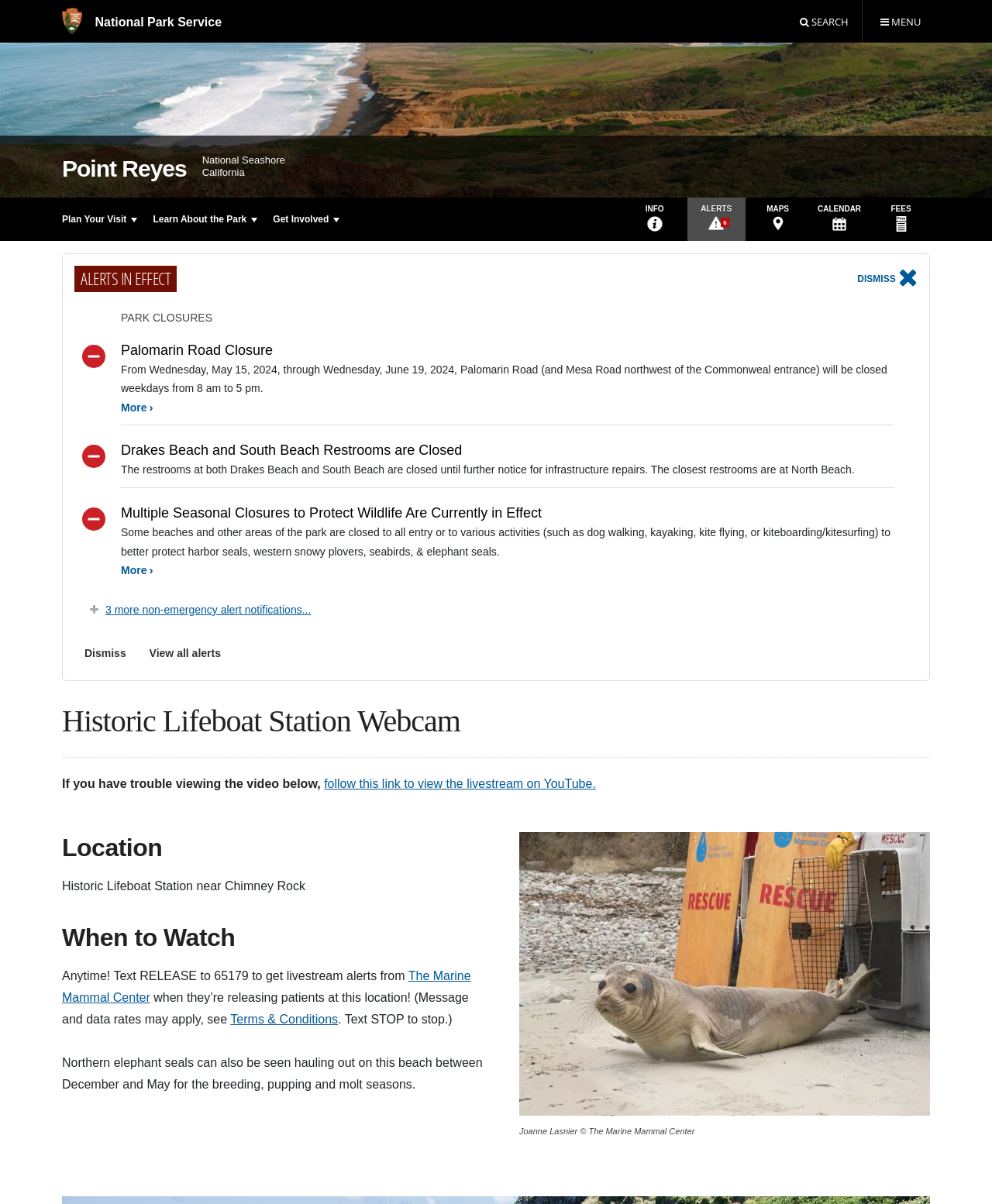For the following element description, predict the bounding box coordinates in the format (top-left x, top-left y, bottom-right x, bottom-right y). All values should be floating point numbers between 0 and 1. Description: 3 more non-emergency alert notifications...

[0.106, 0.501, 0.314, 0.511]